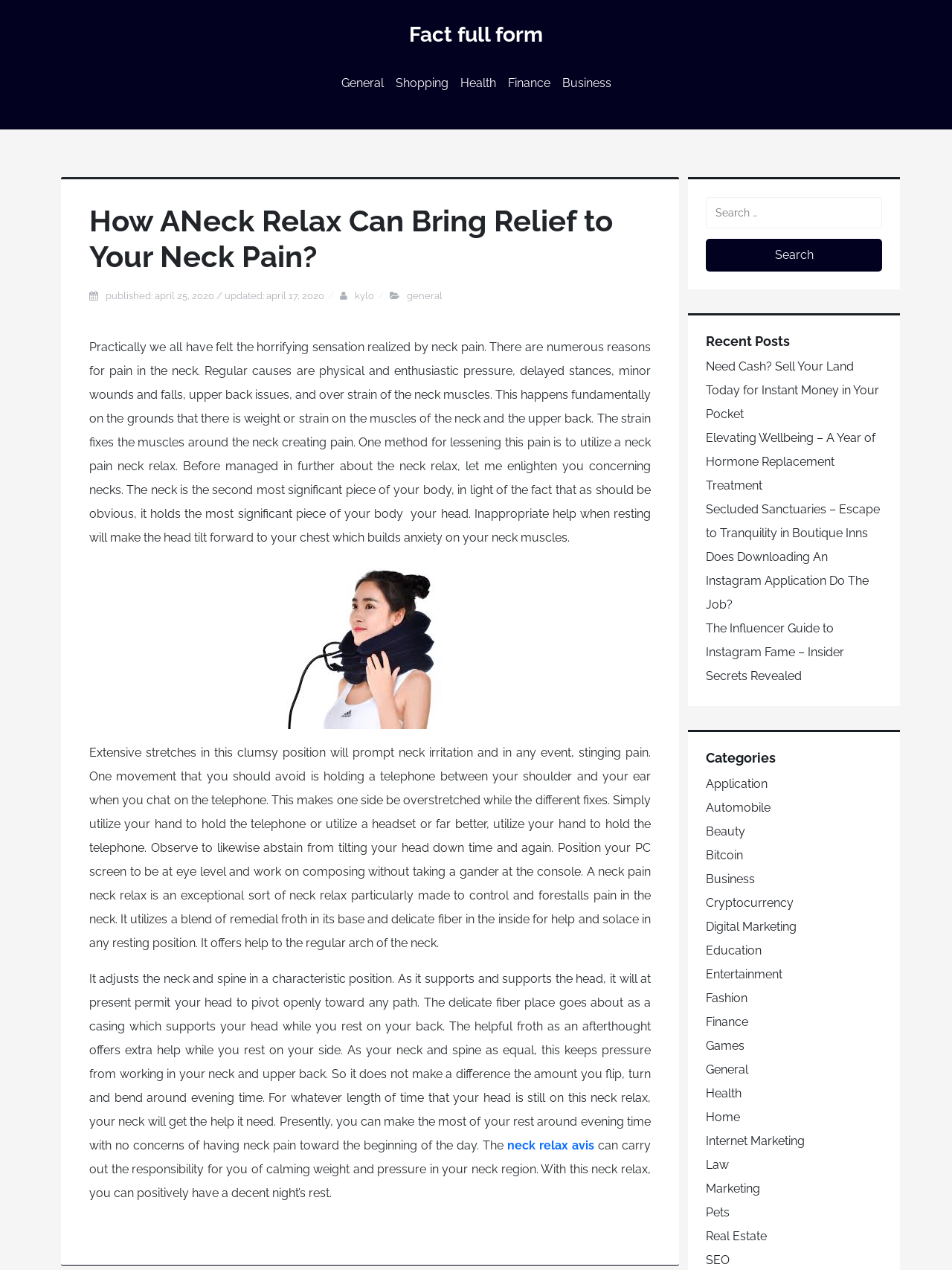Determine the bounding box coordinates of the area to click in order to meet this instruction: "Read the 'How ANeck Relax Can Bring Relief to Your Neck Pain?' article".

[0.094, 0.16, 0.684, 0.216]